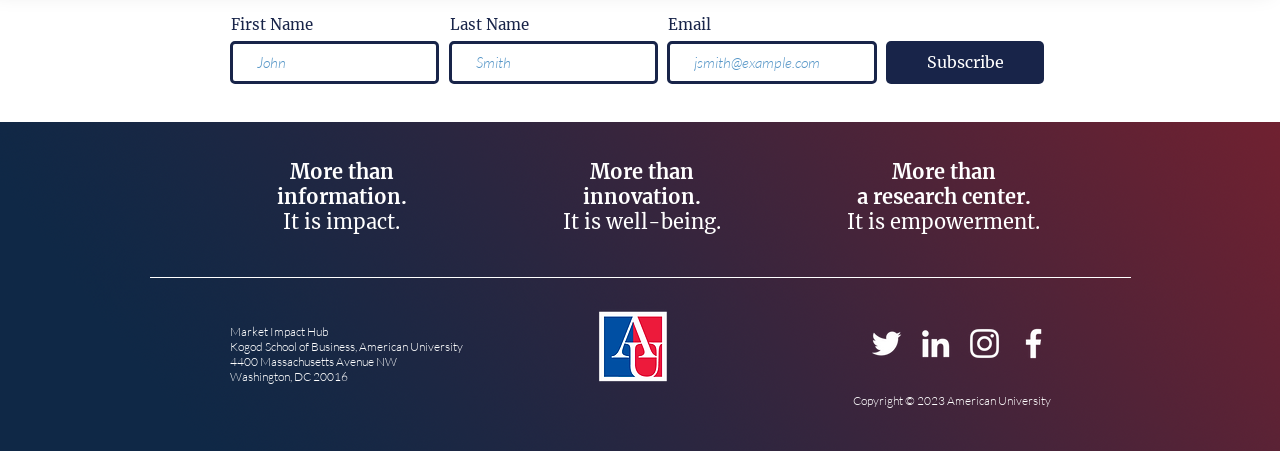Provide your answer in a single word or phrase: 
What is the copyright year?

2023